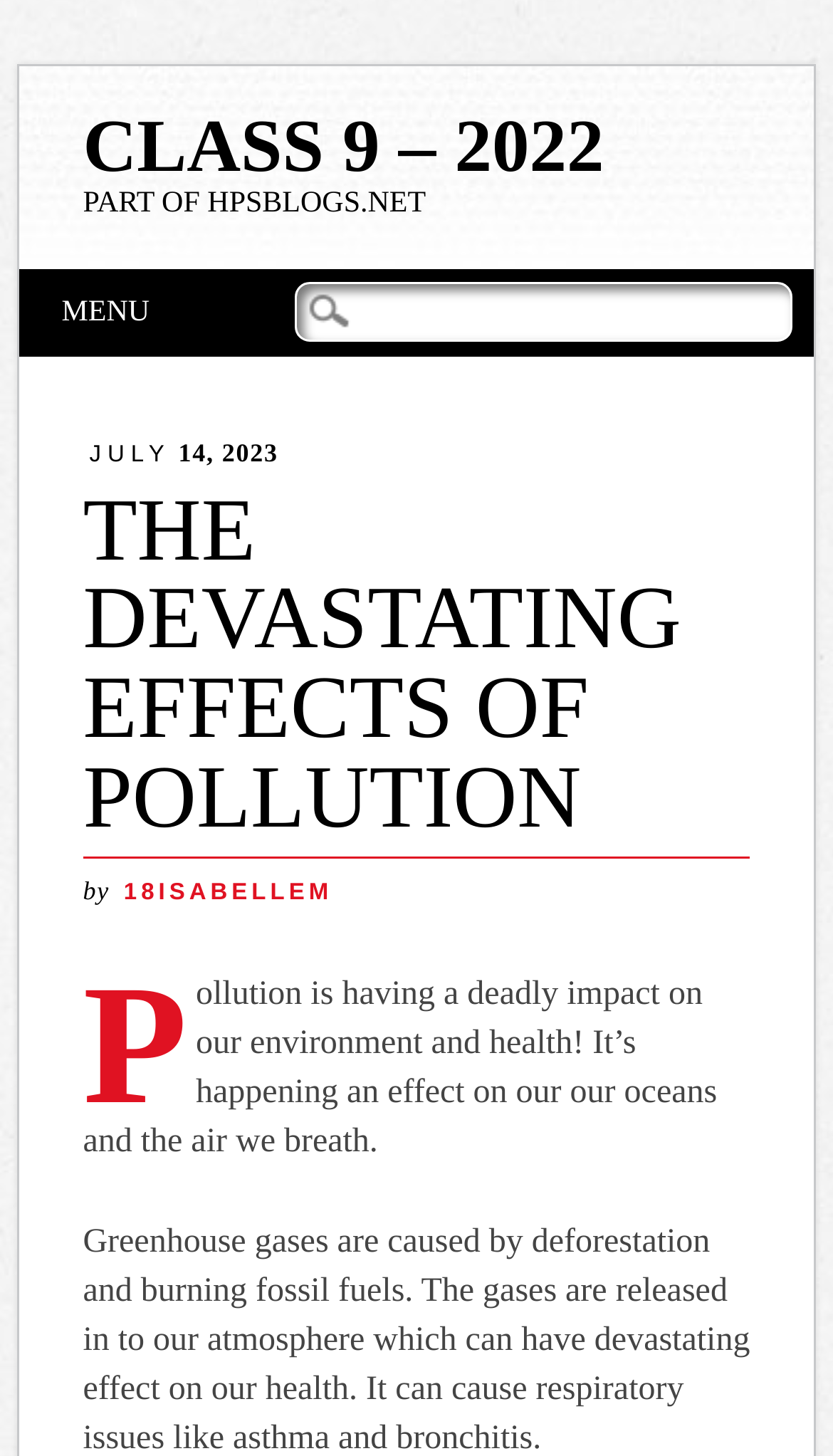Given the description "Class 9 – 2022", determine the bounding box of the corresponding UI element.

[0.099, 0.072, 0.725, 0.129]